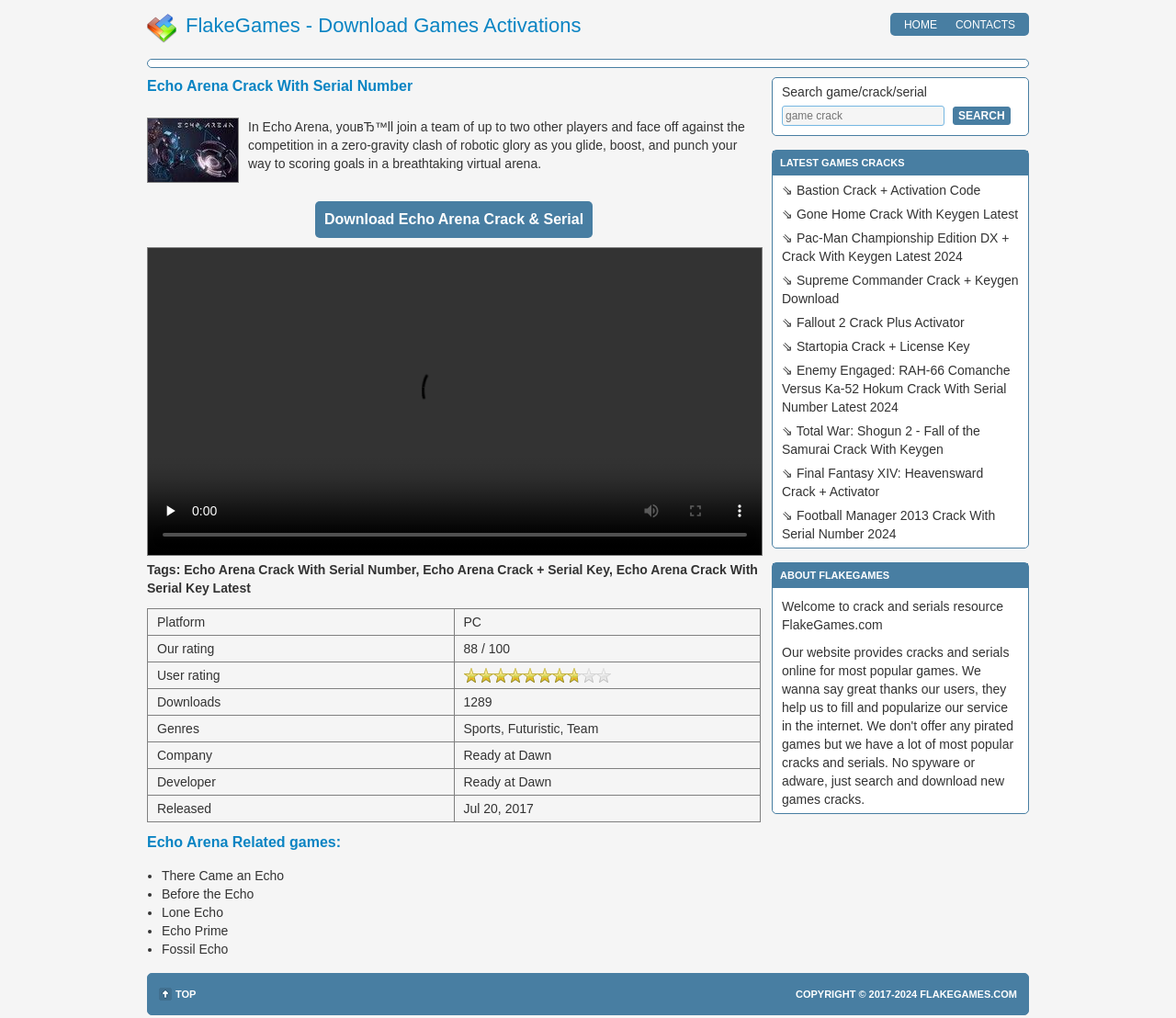Provide the bounding box coordinates, formatted as (top-left x, top-left y, bottom-right x, bottom-right y), with all values being floating point numbers between 0 and 1. Identify the bounding box of the UI element that matches the description: Before the Echo

[0.138, 0.871, 0.216, 0.885]